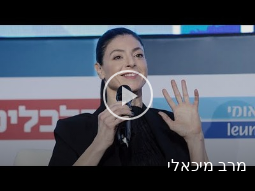Illustrate the image with a detailed caption.

The image features a woman engaging in a presentation or discussion, likely emphasizing her points with expressive hand gestures. She has dark hair and is wearing a black outfit, which suggests a polished and professional appearance. The background includes various logos and text in Hebrew, indicating a formal or media-related event, possibly connected to cultural, social, or political topics. The caption at the bottom reads "מרב מיכאלי," identifying her as Merav Michaeli, a notable figure who may be discussing issues related to her work. This image captures a moment where she is dynamically interacting with an audience or participating in a dialogue, highlighting her role in significant contemporary discussions.